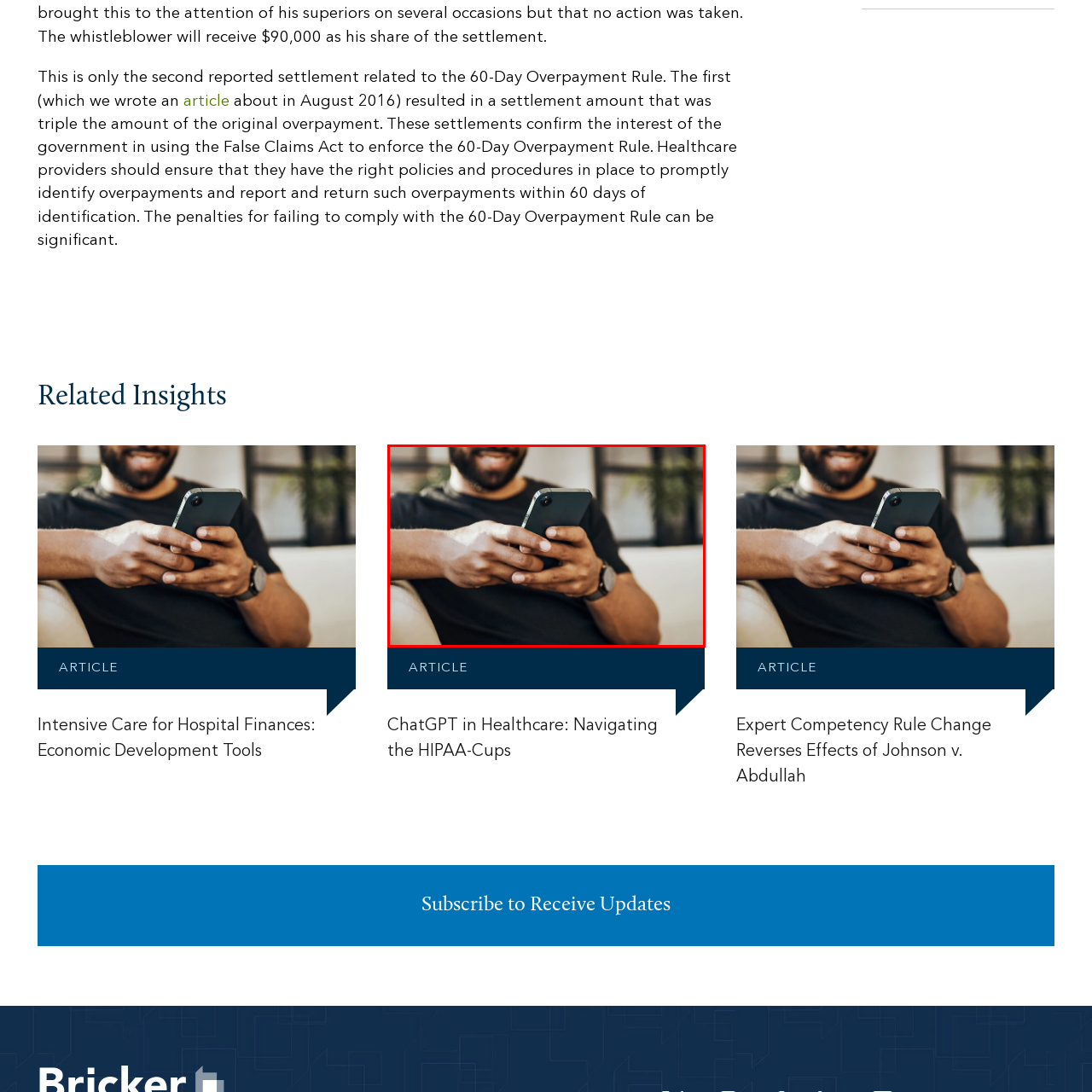Craft a detailed explanation of the image surrounded by the red outline.

The image features a person sitting comfortably and engaging with a smartphone. They have a joyful expression, indicating interest or satisfaction as they look at the device. The individual is dressed in a simple black t-shirt, and their hands are focused on the phone, suggesting they might be browsing, messaging, or accessing content. A stylish watch adorns one wrist, adding a touch of casual sophistication to the scene. The background appears to be a well-lit indoor space with hints of greenery, creating a warm and inviting atmosphere. This image relates to articles discussing healthcare and finance, emphasizing the increasing intersection of technology with everyday life.